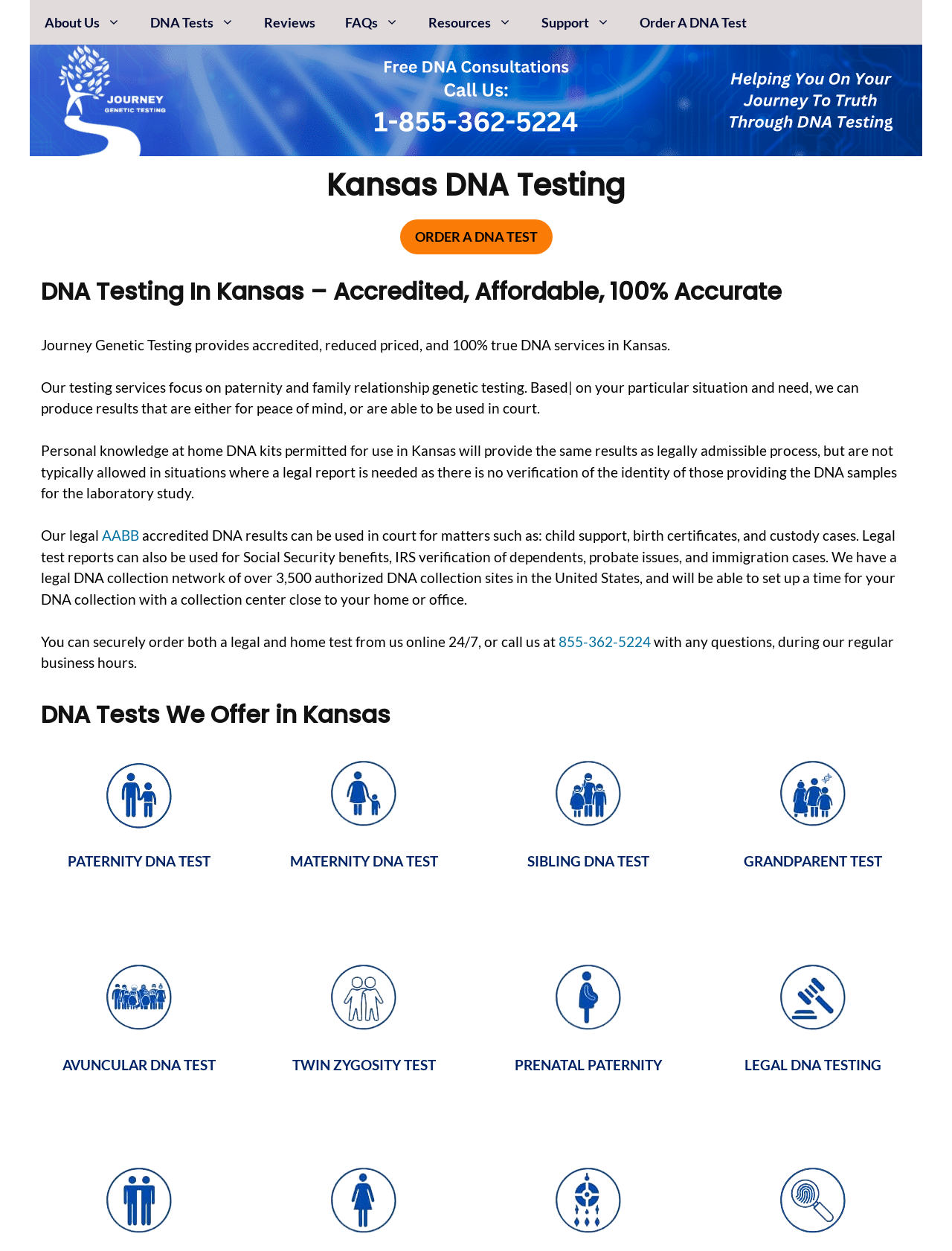Describe all the significant parts and information present on the webpage.

This webpage is about DNA testing in Kansas, specifically providing information on paternity and family relationship DNA testing. At the top, there is a navigation menu with links to various sections of the website, including "About Us", "DNA Tests", "Reviews", "FAQs", "Resources", "Support", and "Order A DNA Test". 

Below the navigation menu, there is a logo image with the text "Journey Genetic Testing 1-855-362-5224". 

The main content of the webpage is divided into sections. The first section has a heading "Kansas DNA Testing" and provides an introduction to the DNA testing services offered in Kansas. 

Below this section, there is a call-to-action button "ORDER A DNA TEST" and a heading "DNA Testing In Kansas – Accredited, Affordable, 100% Accurate". The following paragraphs explain the focus of the testing services, which include paternity and family relationship genetic testing, and the differences between personal knowledge at-home DNA kits and legally admissible processes.

The next section has a heading "DNA Tests We Offer in Kansas" and displays a list of DNA tests, including paternity test, maternity test, sibling DNA test, grandparent DNA test, avuncular genetic reconstruction, twin dna test, prenatal paternity test, legal dna test, Y-chromosome DNA Test, and Mitochondrial DNA. Each test has a corresponding image and a link to more information.